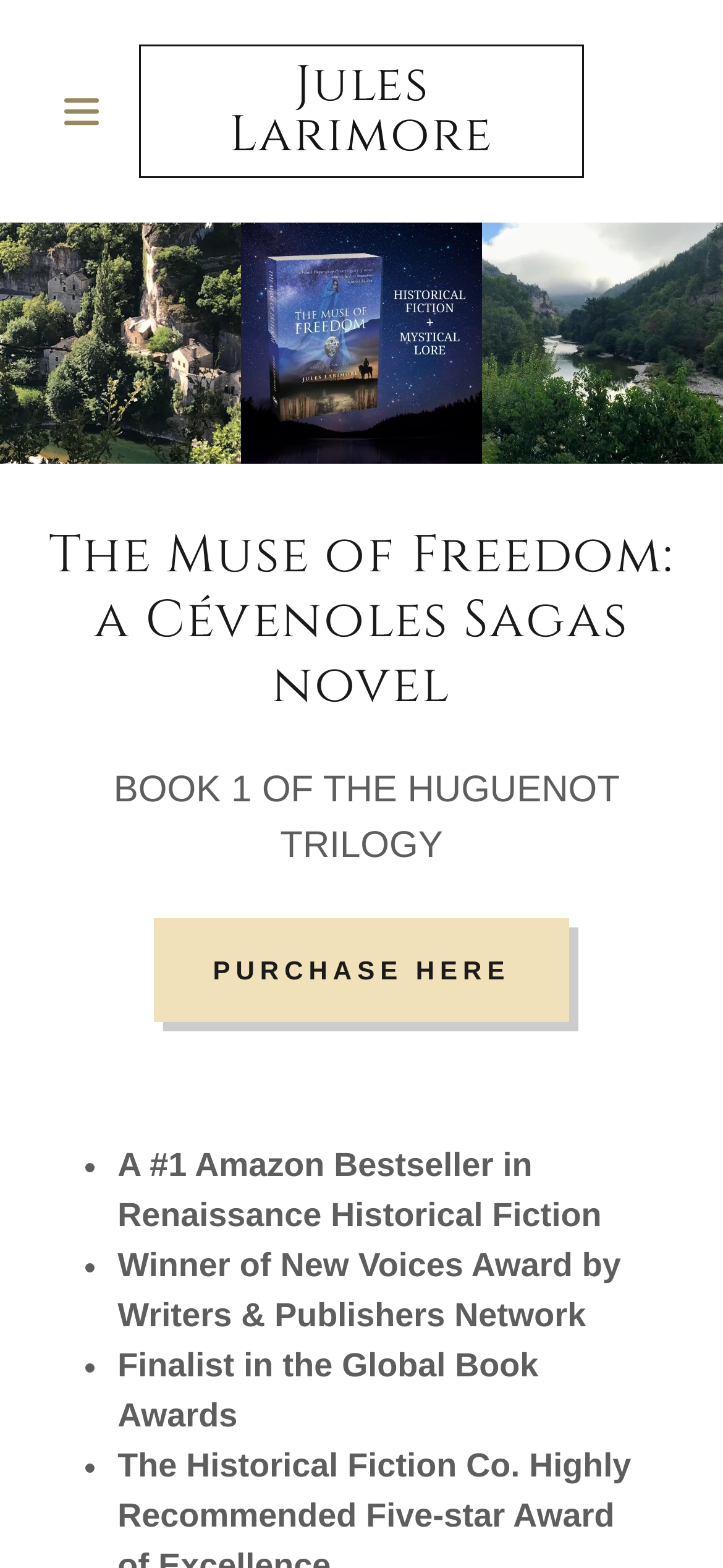Identify the webpage's primary heading and generate its text.

The Muse of Freedom: a Cévenoles Sagas novel